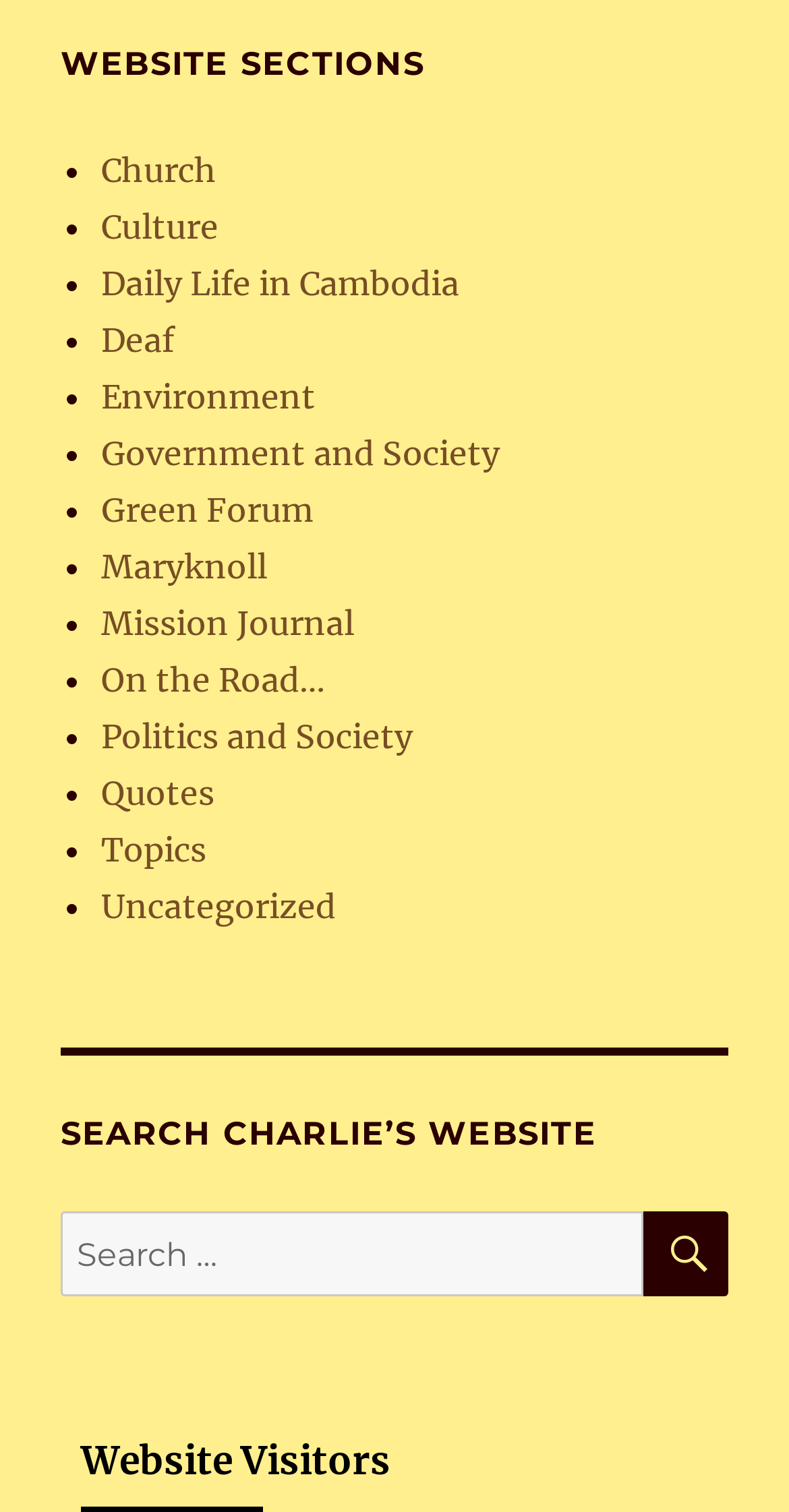What is the purpose of the search box?
From the details in the image, answer the question comprehensively.

The search box is located below the 'SEARCH CHARLIE'S WEBSITE' heading. It is a text input field where users can enter keywords or phrases to search for specific content within the website. The search box is accompanied by a search button with a magnifying glass icon.